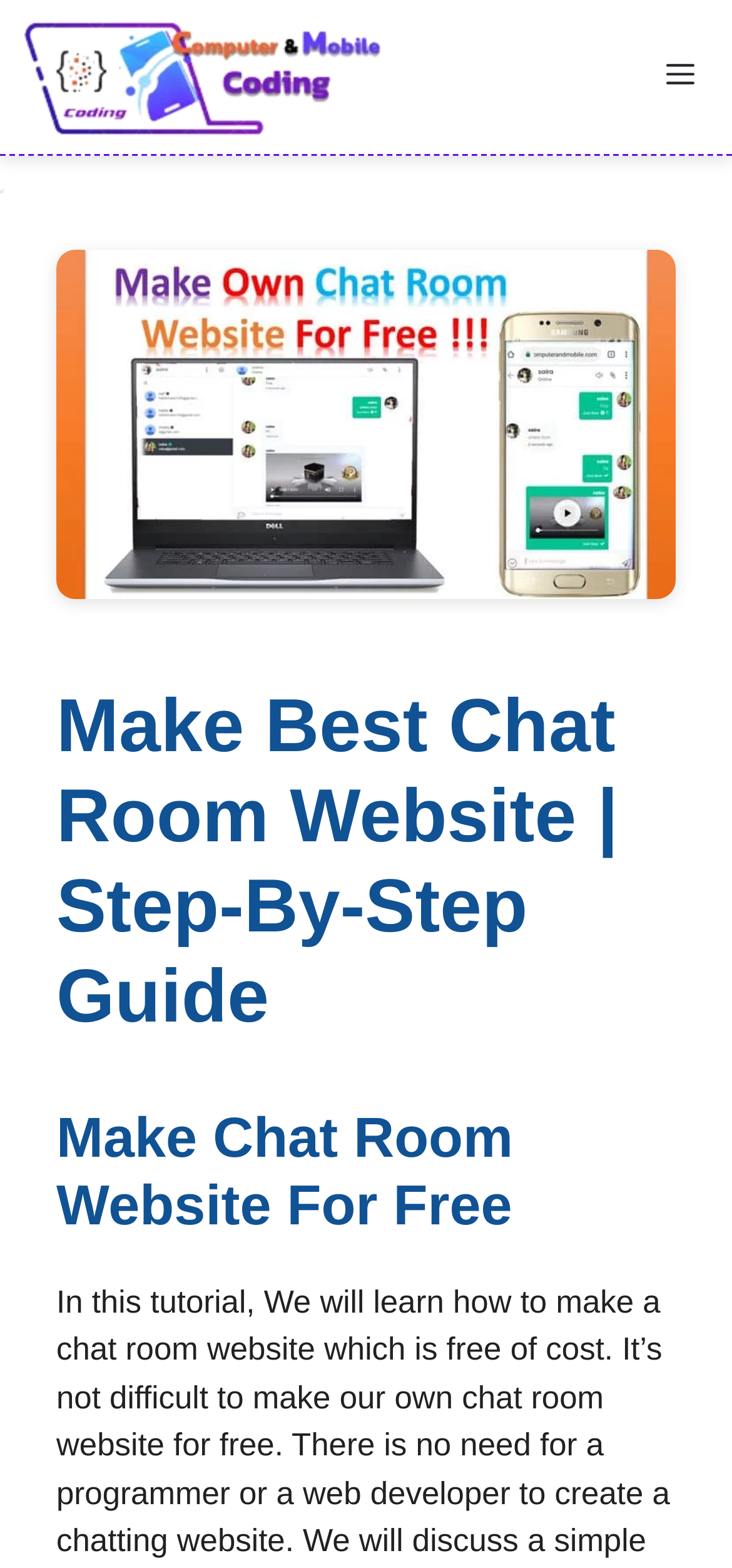How many headings are on the webpage? Using the information from the screenshot, answer with a single word or phrase.

2